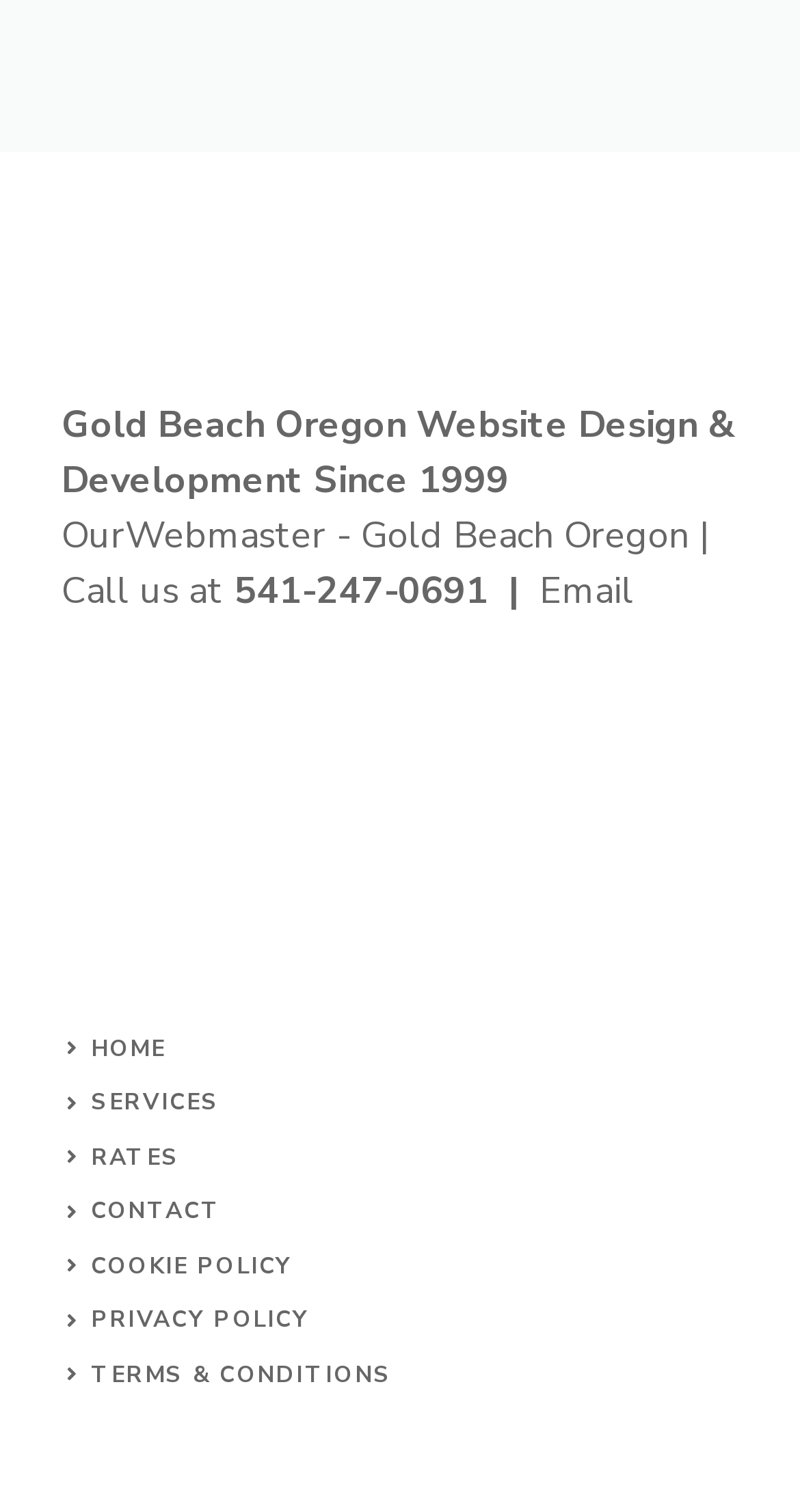What is the last navigation link?
Could you answer the question in a detailed manner, providing as much information as possible?

The last navigation link can be found at the bottom of the navigation links, which is 'TERMS & CONDITIONS'.